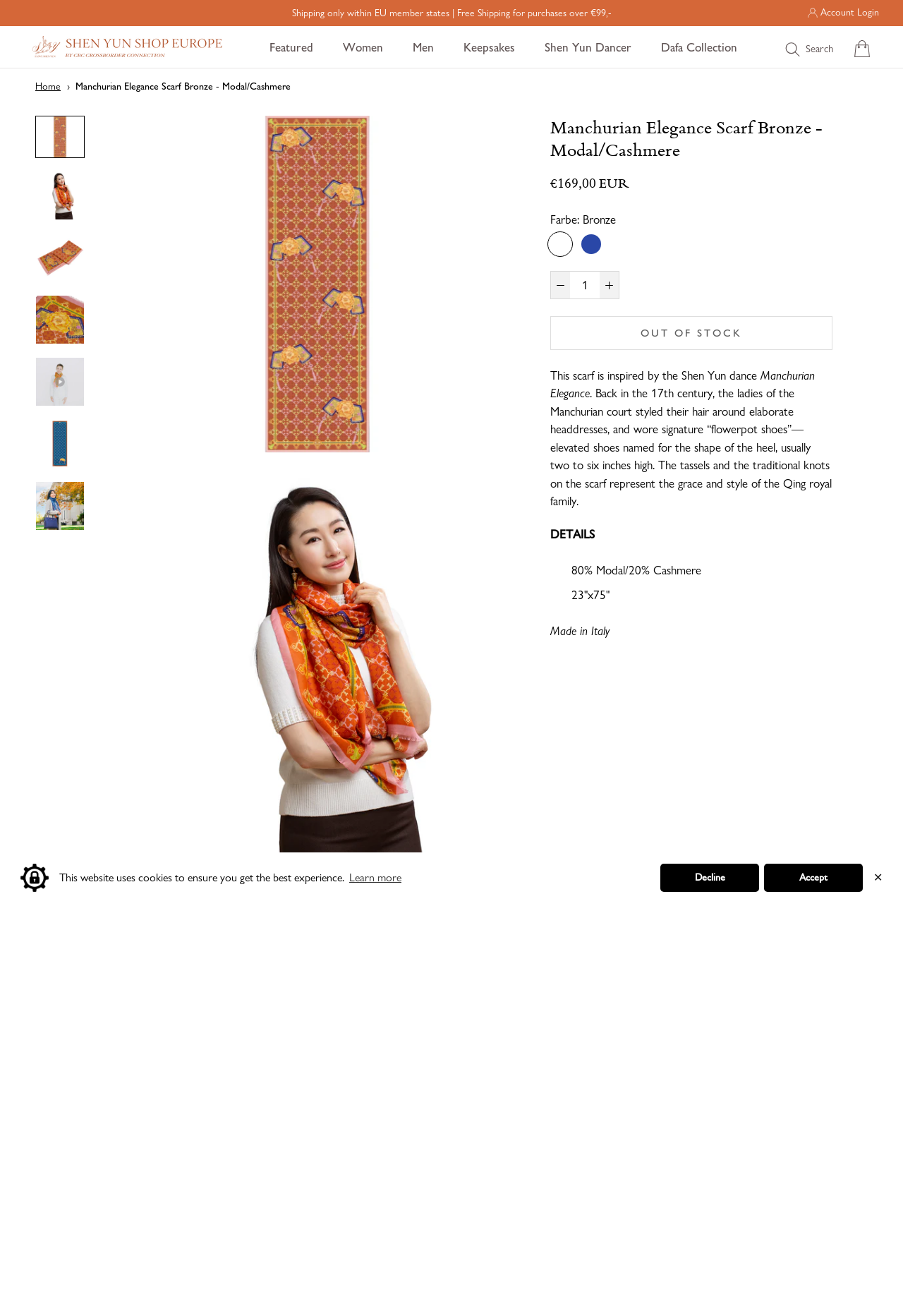Pinpoint the bounding box coordinates of the clickable element needed to complete the instruction: "View cart". The coordinates should be provided as four float numbers between 0 and 1: [left, top, right, bottom].

[0.945, 0.029, 0.964, 0.043]